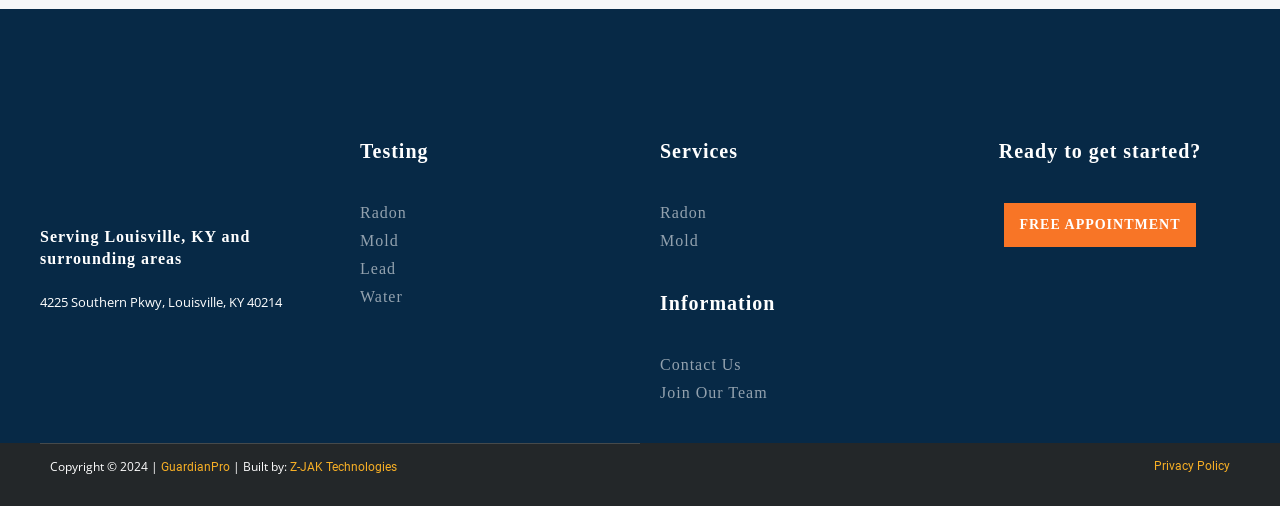Please provide a comprehensive answer to the question below using the information from the image: Who built the GuardianPro Environmental website?

I found this information by looking at the link with the bounding box coordinates [0.227, 0.91, 0.31, 0.938], which contains the text 'Built by: Z-JAK Technologies'.